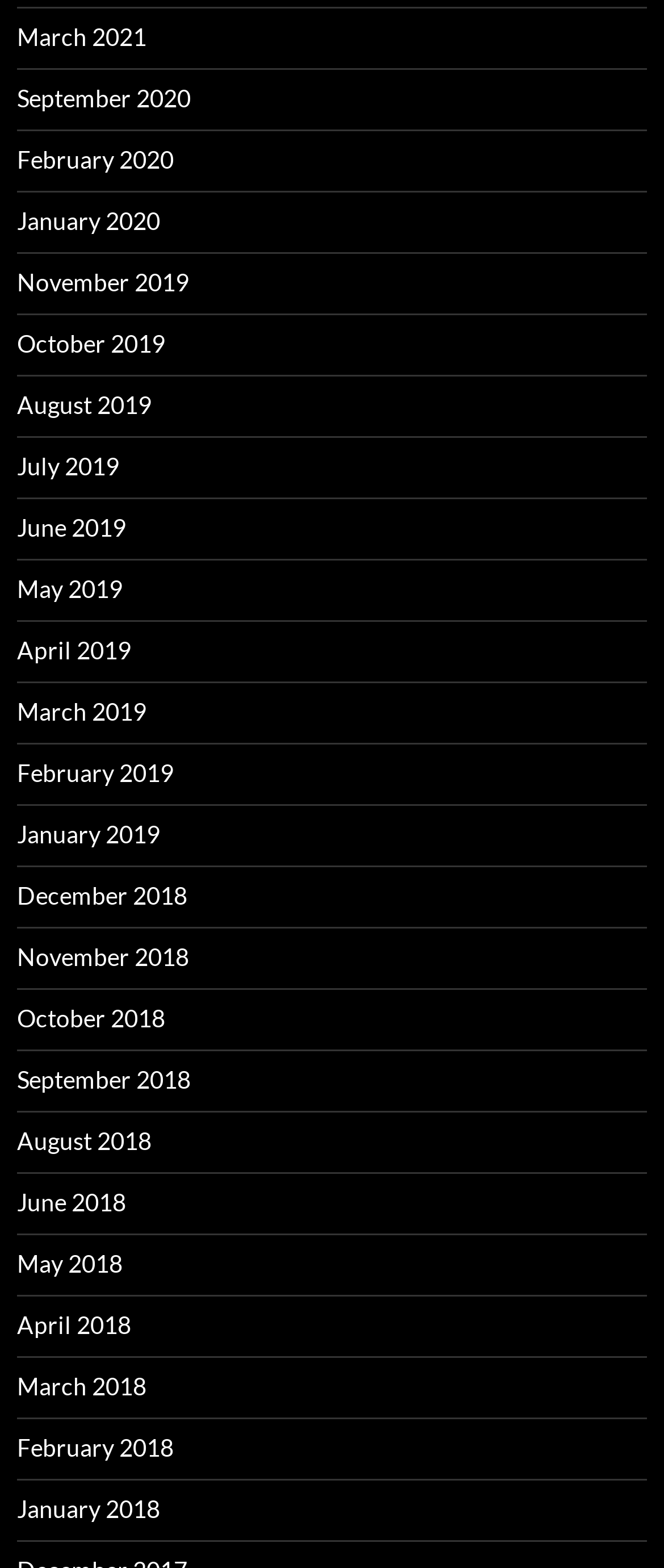Find the bounding box coordinates for the UI element whose description is: "March 2018". The coordinates should be four float numbers between 0 and 1, in the format [left, top, right, bottom].

[0.026, 0.875, 0.221, 0.893]